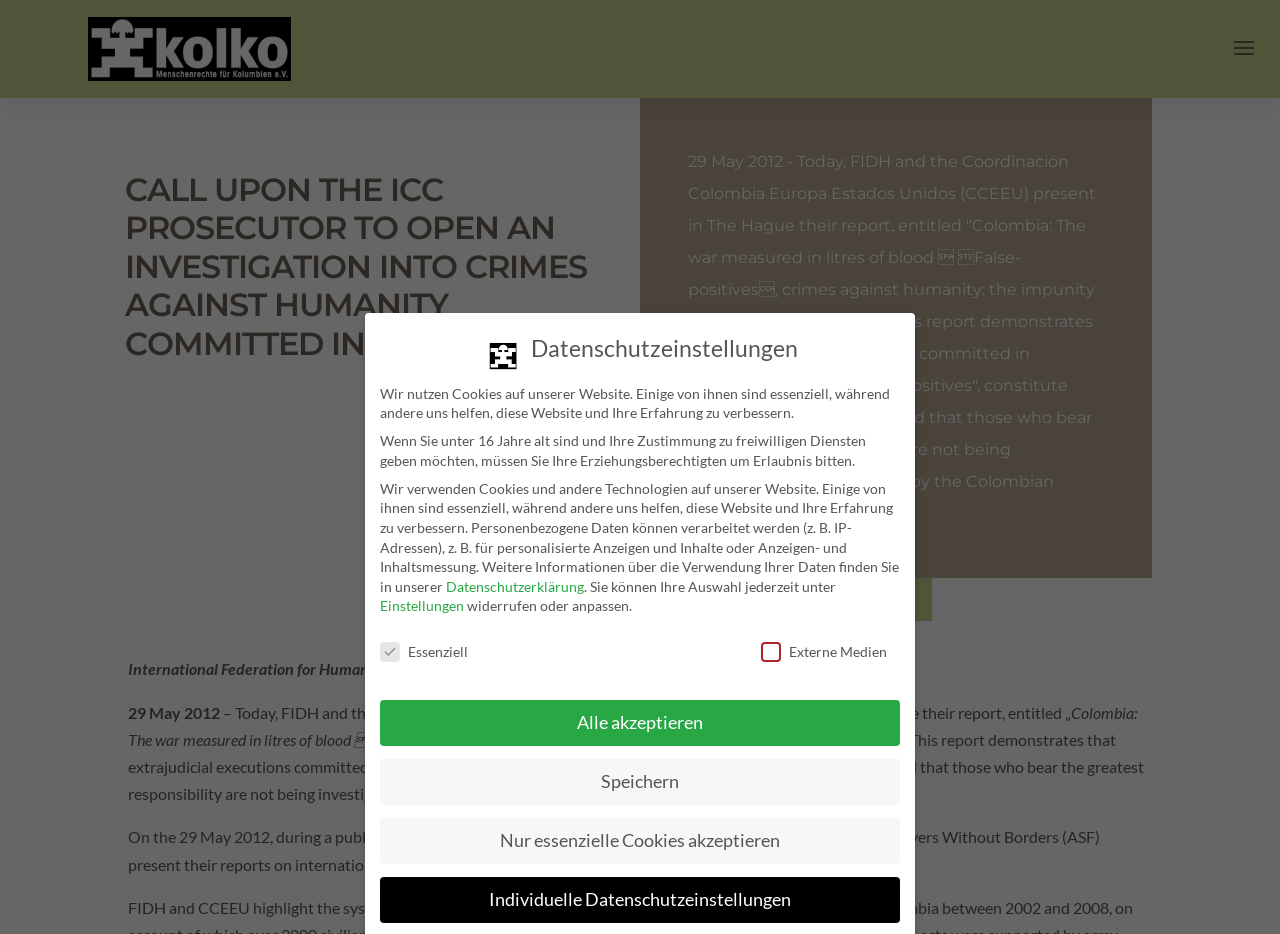Please identify the bounding box coordinates of the area I need to click to accomplish the following instruction: "Click the button to save".

[0.297, 0.812, 0.703, 0.862]